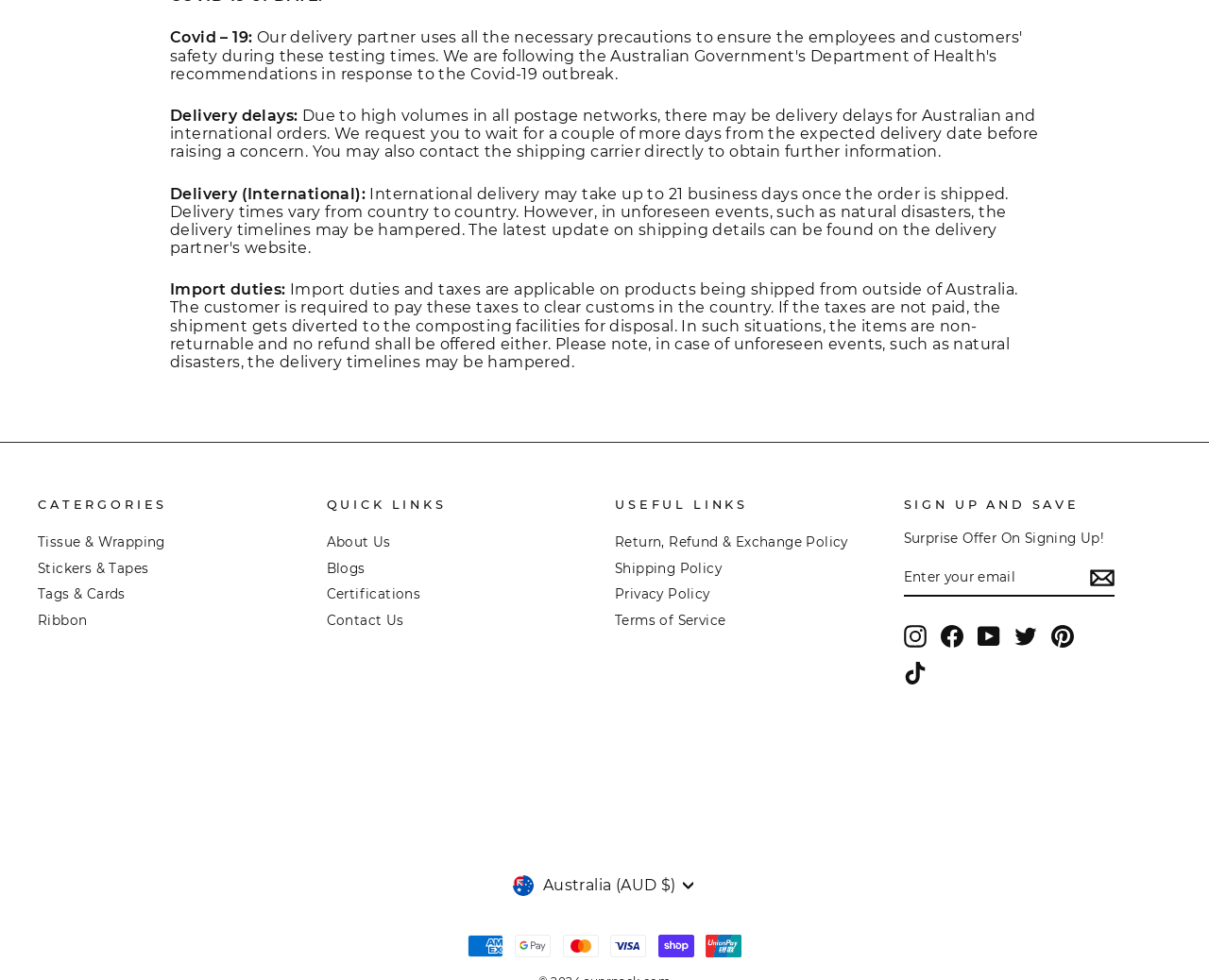Find the bounding box coordinates of the element to click in order to complete the given instruction: "Learn about Return, Refund & Exchange Policy."

[0.509, 0.541, 0.701, 0.565]